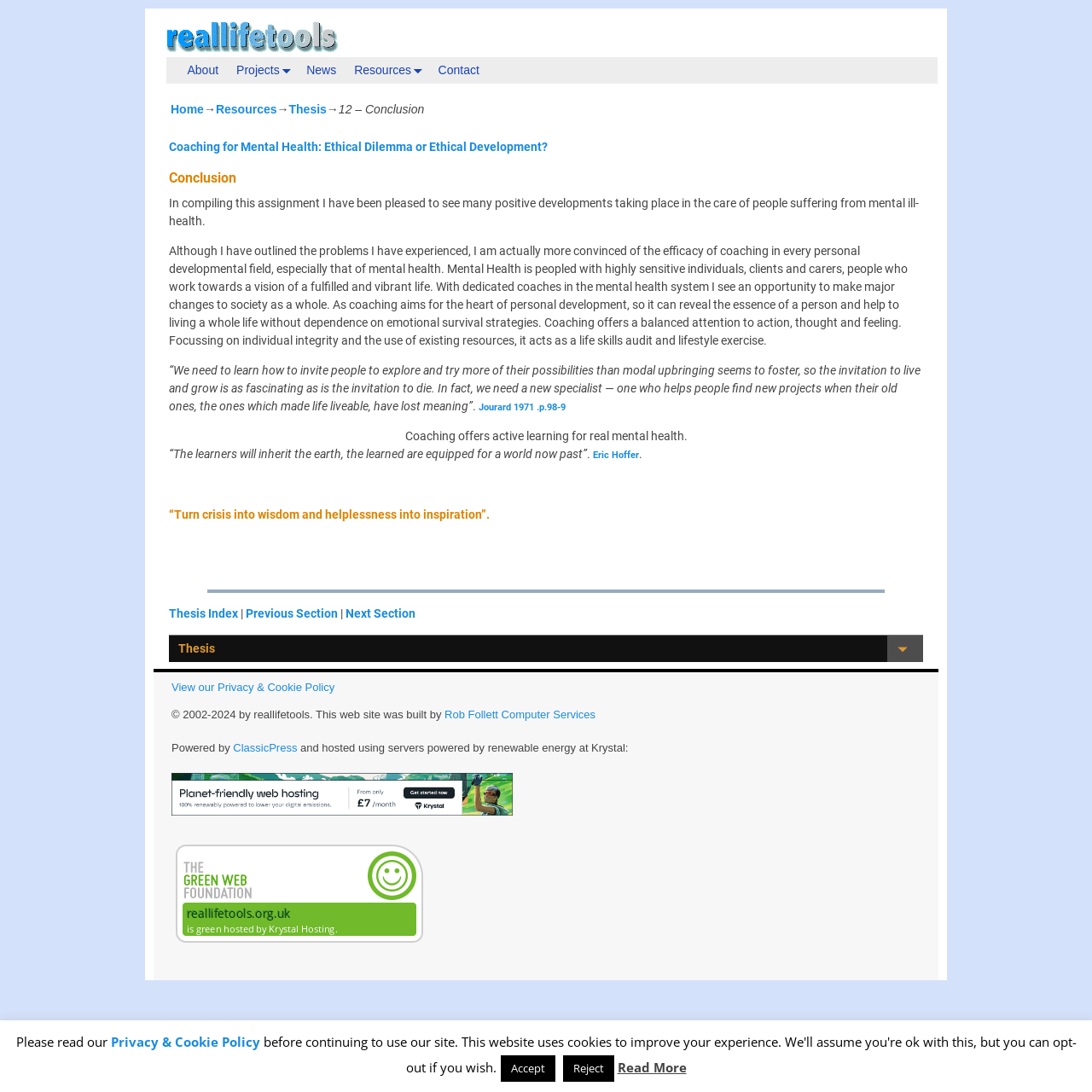Answer in one word or a short phrase: 
Who is the author of the quote 'The learners will inherit the earth, the learned are equipped for a world now past'?

Eric Hoffer